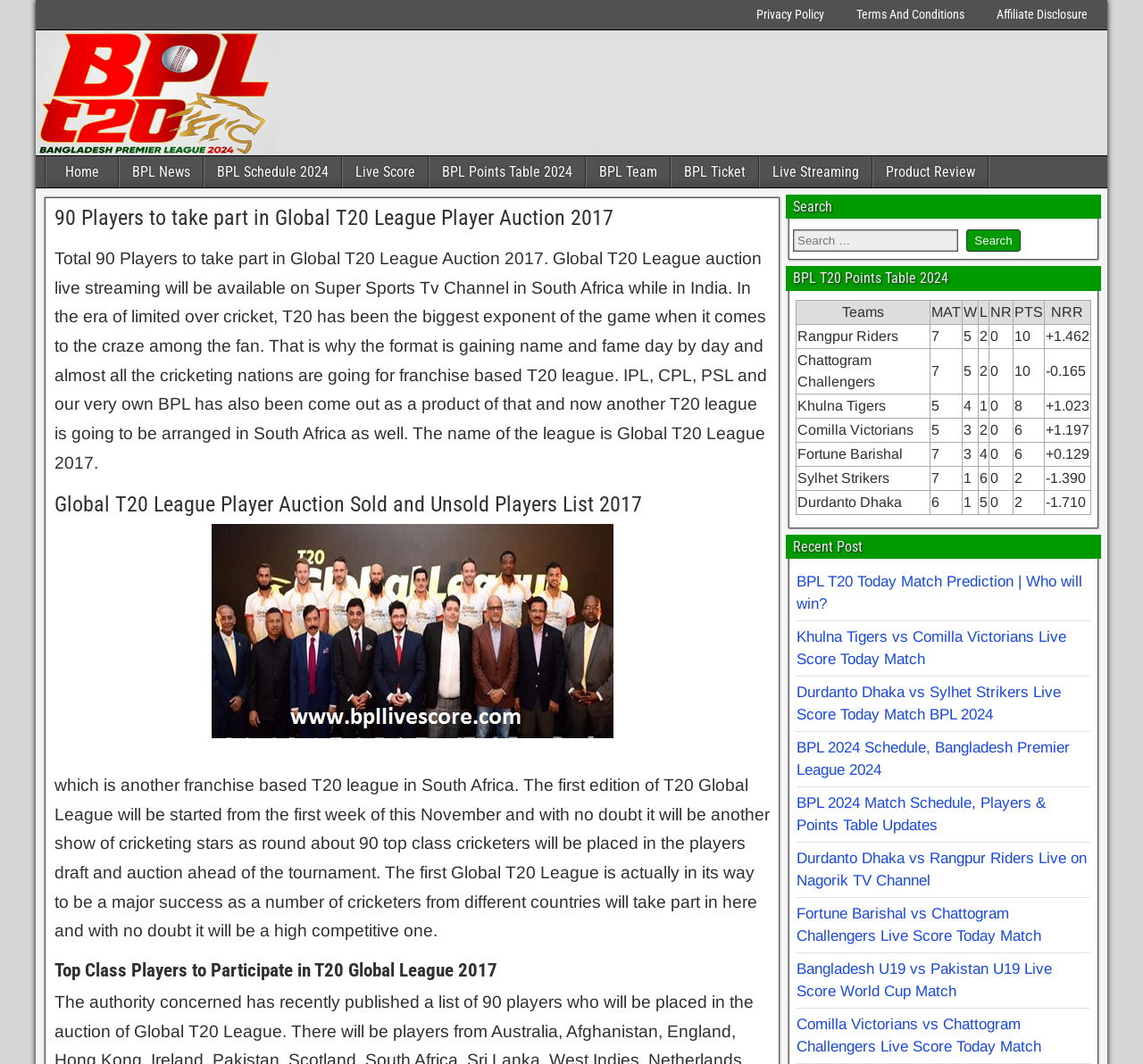Use a single word or phrase to answer the following:
How many teams are listed in the BPL T20 points table?

5